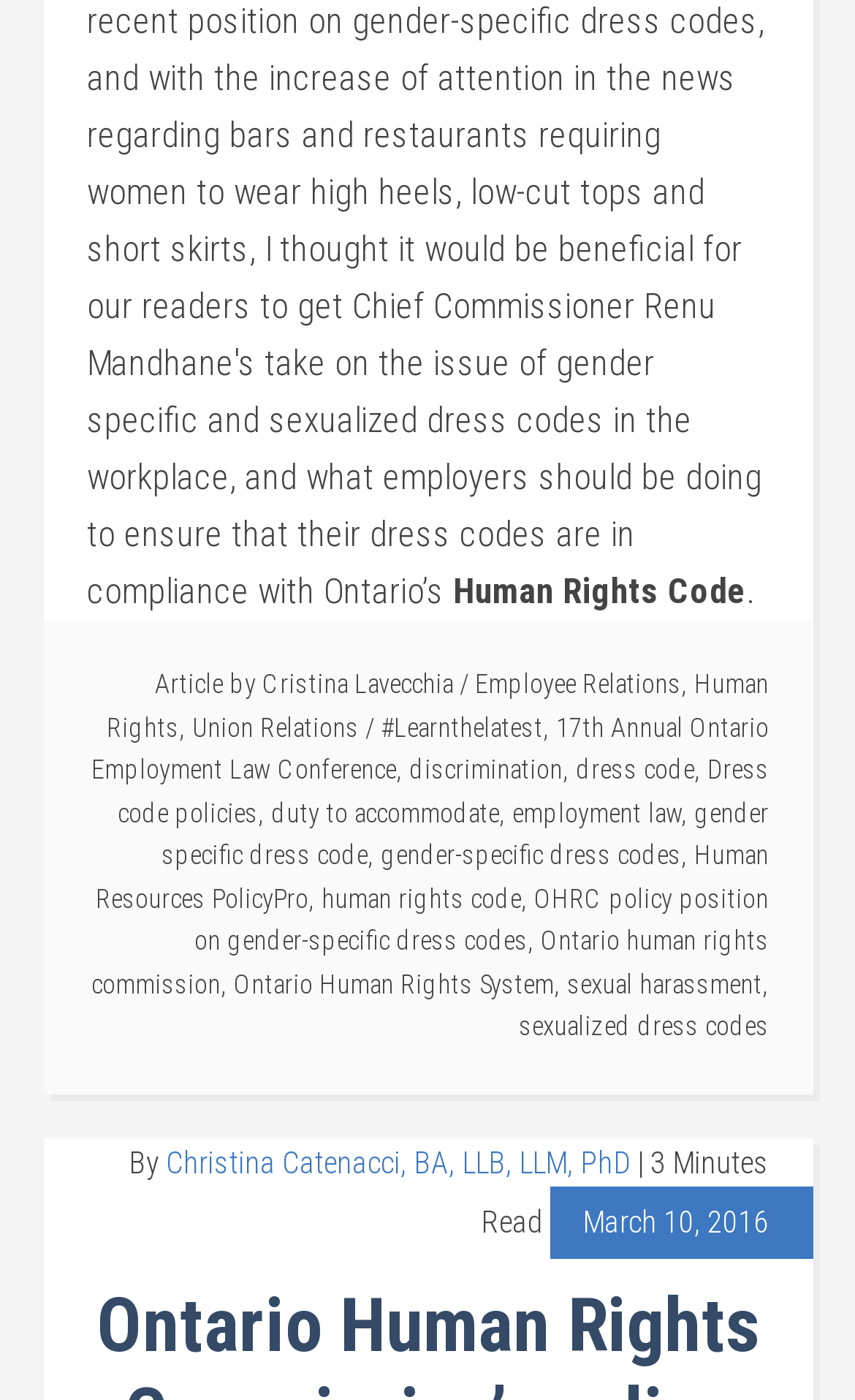Using the provided description: "#Learnthelatest", find the bounding box coordinates of the corresponding UI element. The output should be four float numbers between 0 and 1, in the format [left, top, right, bottom].

[0.445, 0.509, 0.635, 0.531]